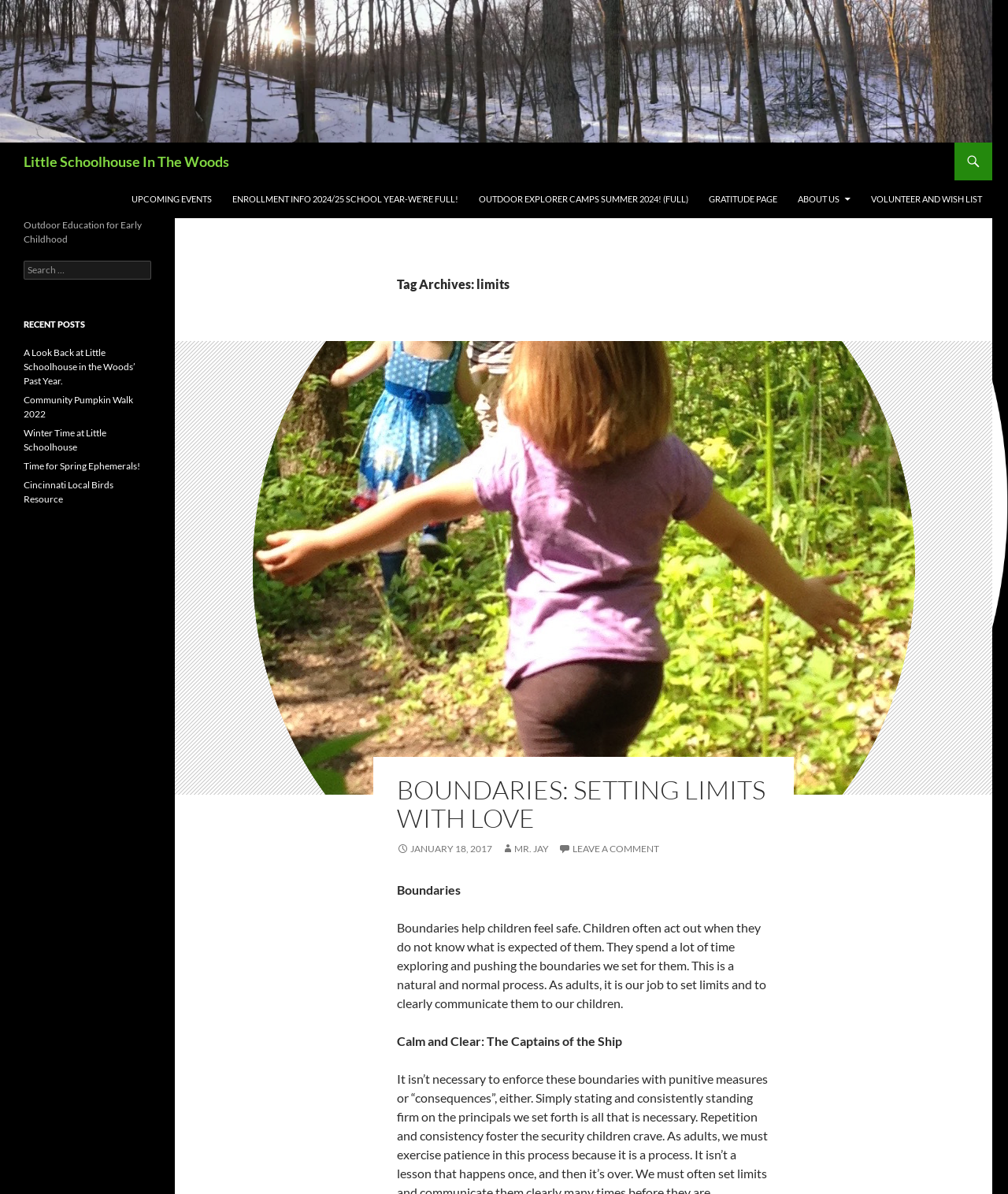Given the element description: "Leave a comment", predict the bounding box coordinates of this UI element. The coordinates must be four float numbers between 0 and 1, given as [left, top, right, bottom].

[0.554, 0.706, 0.654, 0.716]